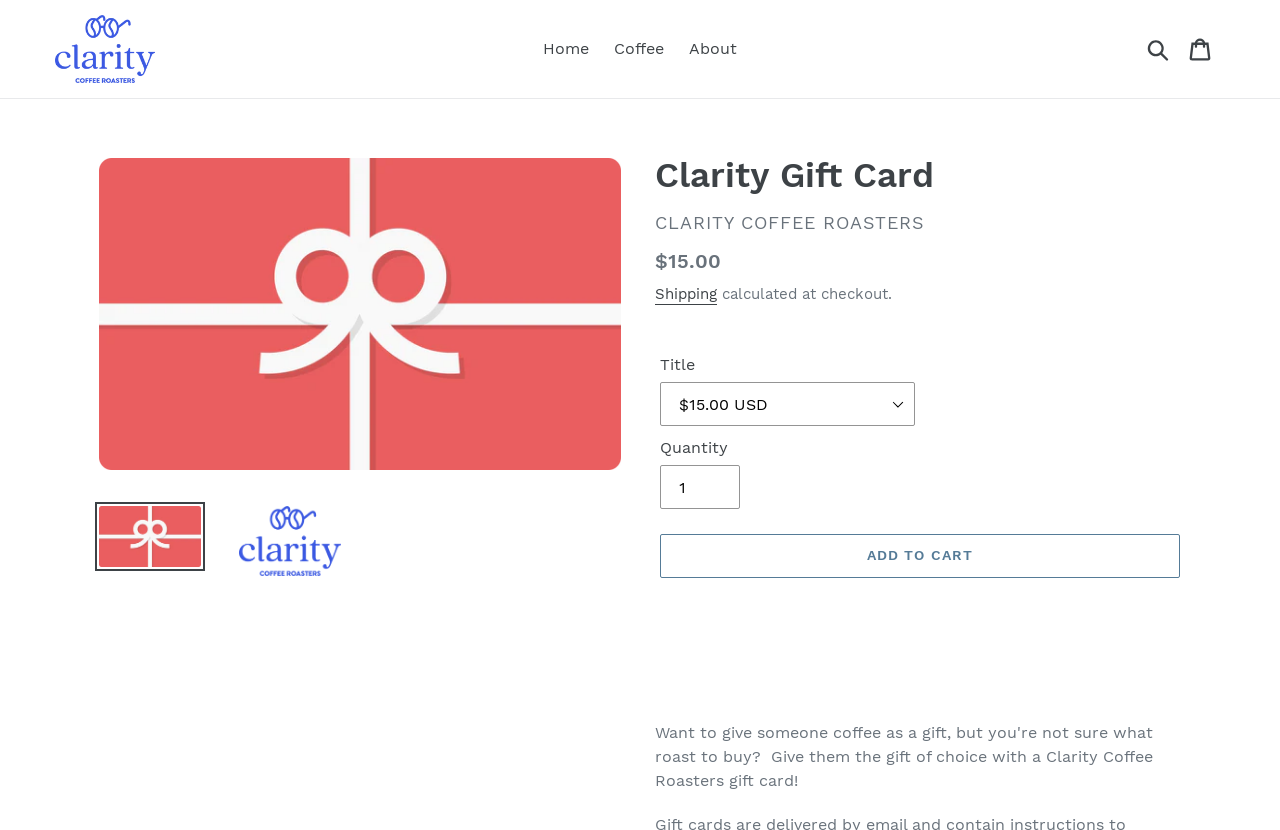Determine the coordinates of the bounding box for the clickable area needed to execute this instruction: "Click on the 'Used Cars' link".

None